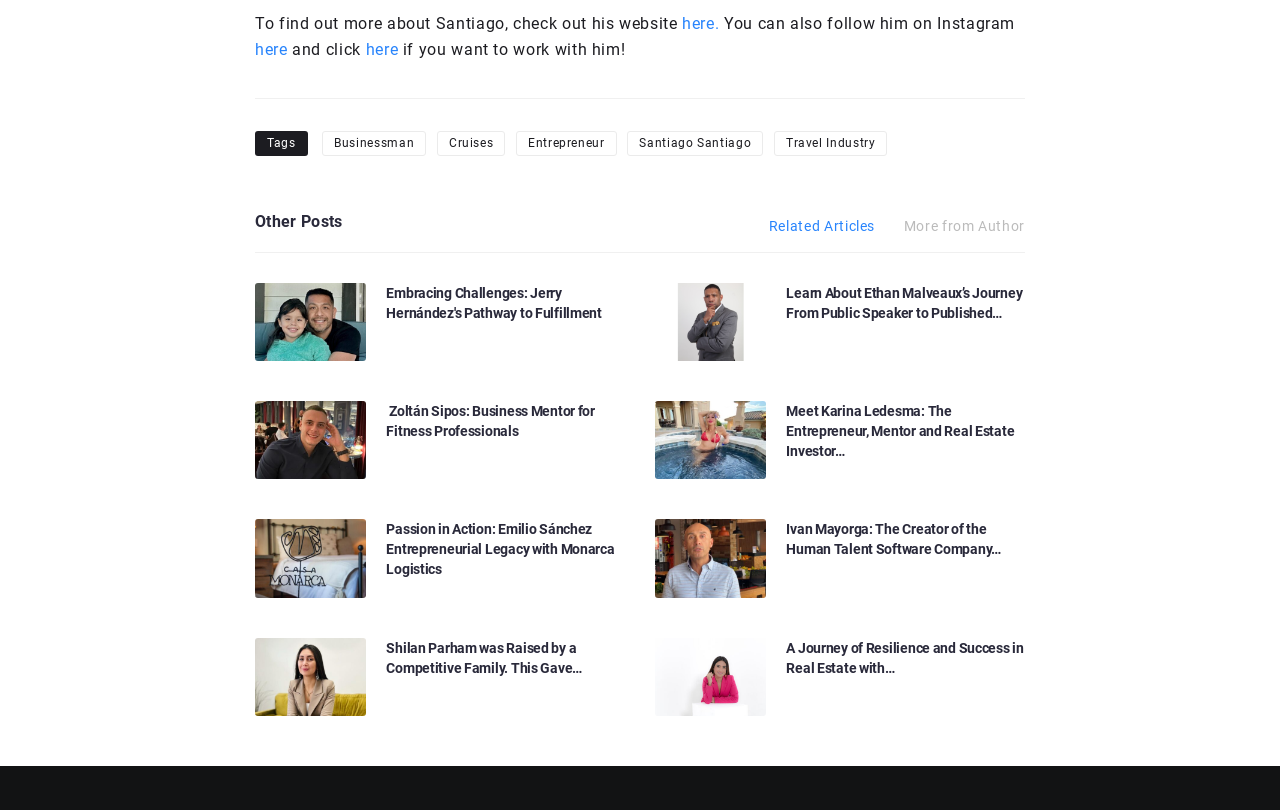Please identify the bounding box coordinates of the element that needs to be clicked to execute the following command: "Follow Santiago on Instagram". Provide the bounding box using four float numbers between 0 and 1, formatted as [left, top, right, bottom].

[0.562, 0.017, 0.793, 0.04]